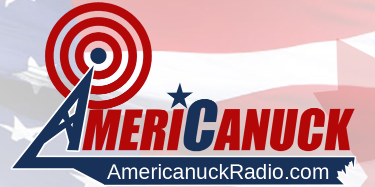Reply to the question below using a single word or brief phrase:
What shape does the 'A' in the logo resemble?

Radio tower